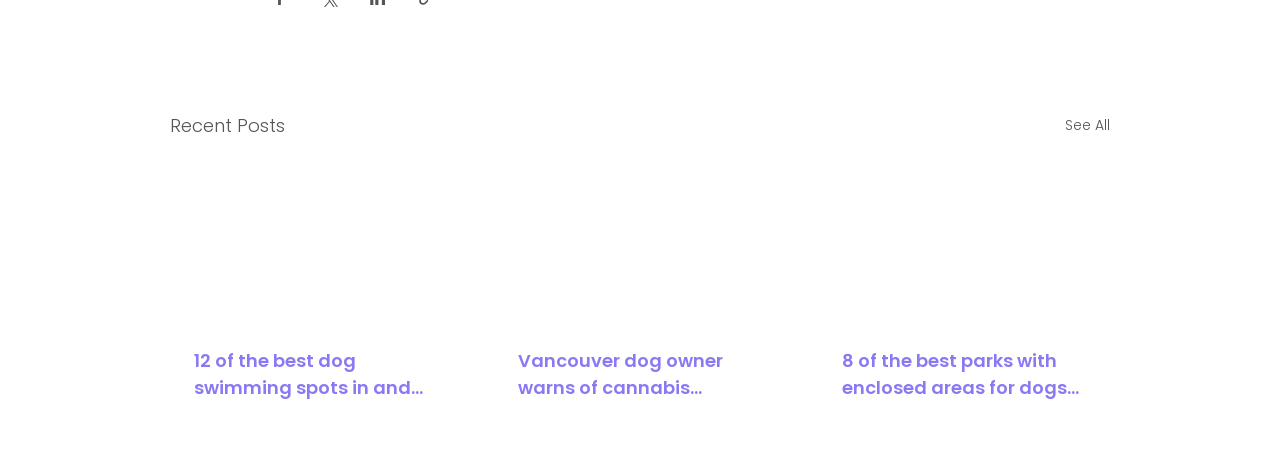Provide a brief response in the form of a single word or phrase:
What type of area is mentioned in the third article?

parks with enclosed areas